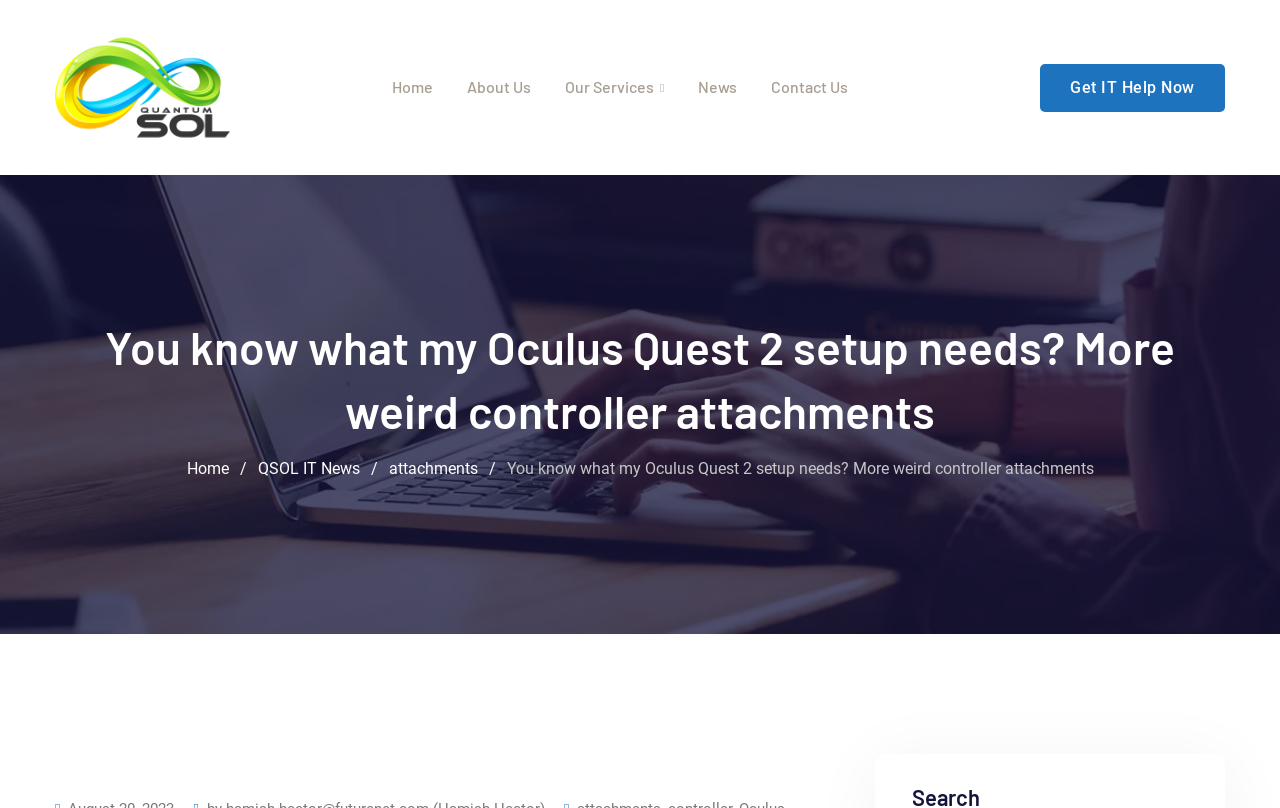Determine the bounding box coordinates for the clickable element required to fulfill the instruction: "Explore the 'News' section". Provide the coordinates as four float numbers between 0 and 1, i.e., [left, top, right, bottom].

[0.546, 0.051, 0.576, 0.163]